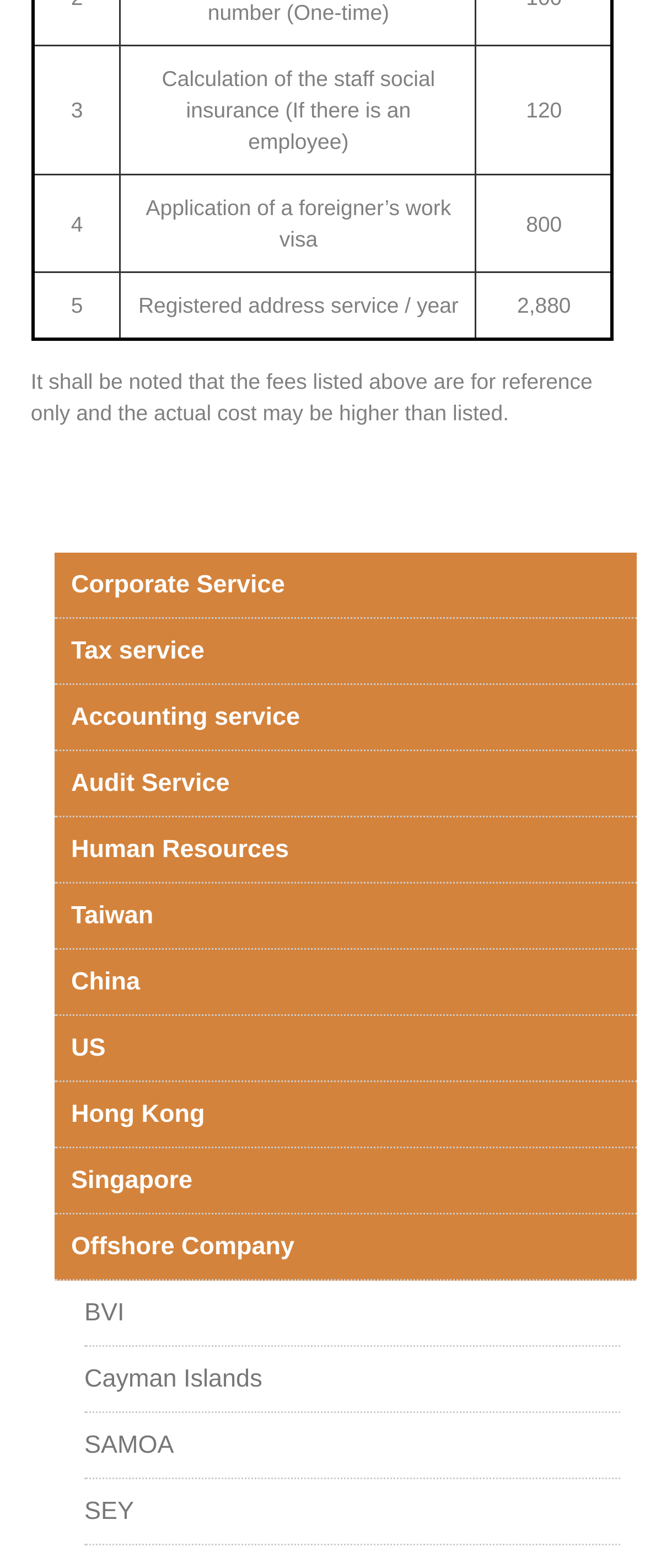Use the details in the image to answer the question thoroughly: 
What is the note about the fees listed?

I found the StaticText element with the text 'It shall be noted that the fees listed above are for reference only and the actual cost may be higher than listed.' and extracted the relevant information.